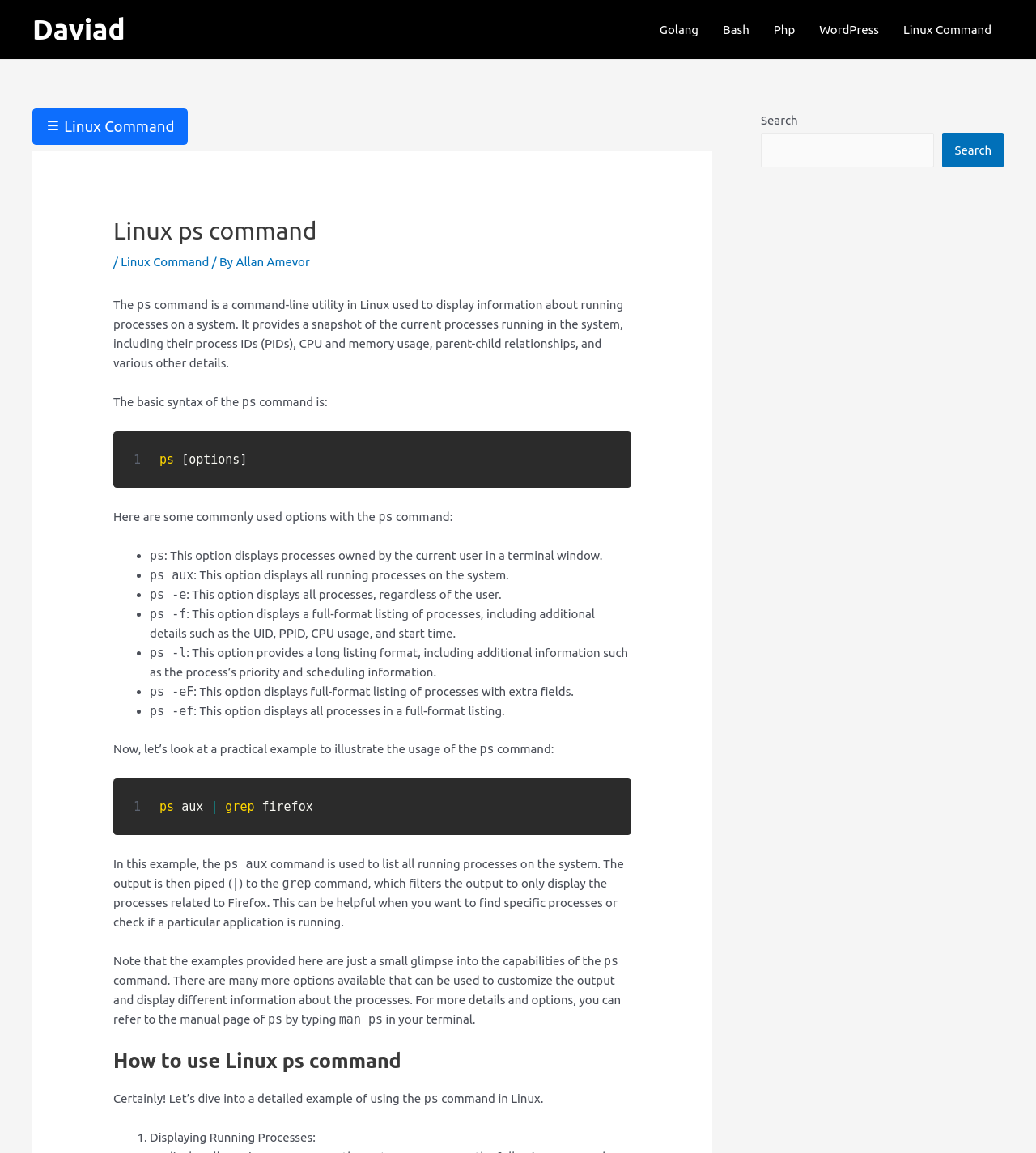Determine the bounding box coordinates of the clickable element to achieve the following action: 'Search for a term'. Provide the coordinates as four float values between 0 and 1, formatted as [left, top, right, bottom].

[0.734, 0.115, 0.902, 0.145]